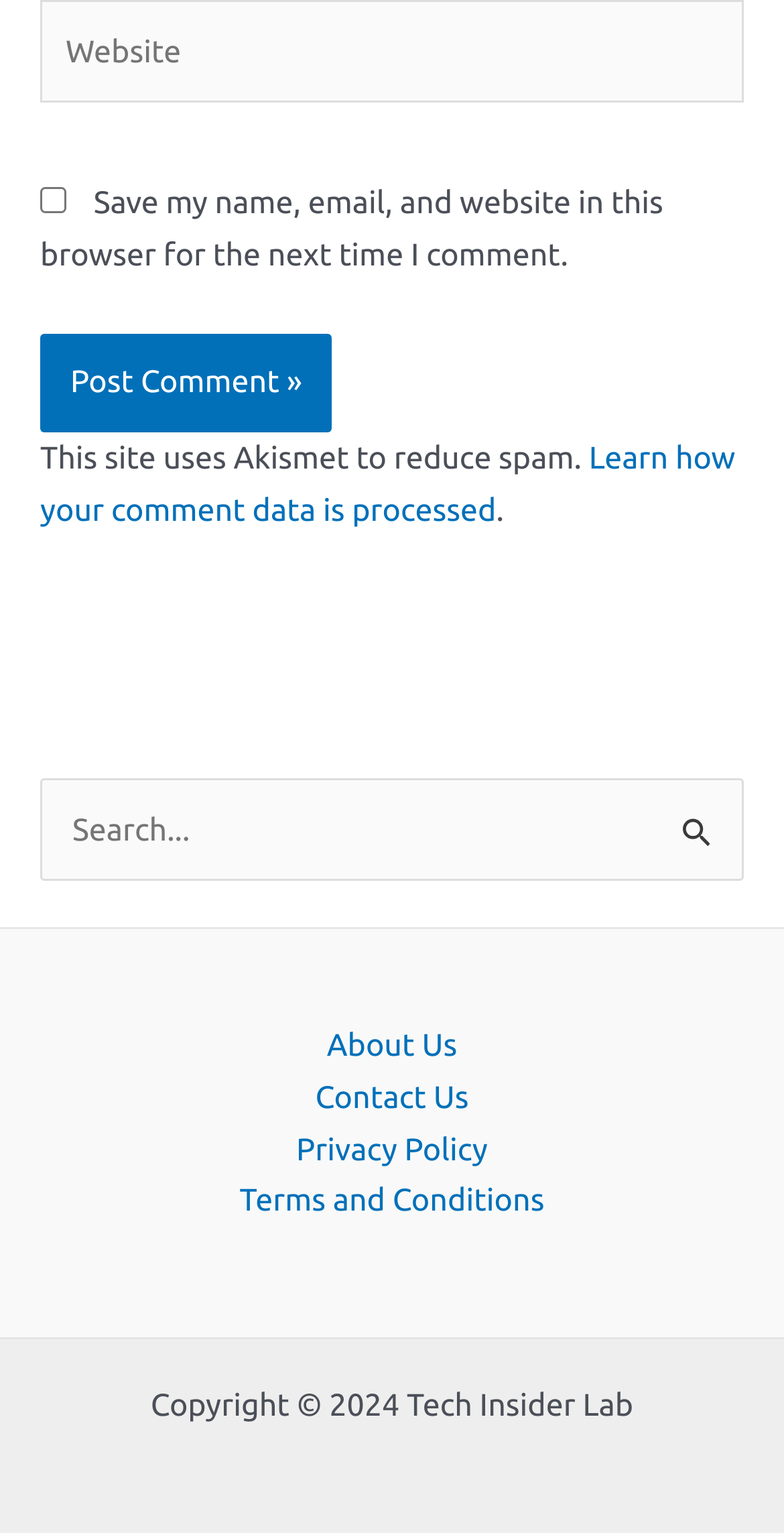Based on the image, give a detailed response to the question: What is the function of the button with the image?

The button with the image is located within the search box and has a bounding box that overlaps with the search text box. This suggests that its function is to submit the search query.